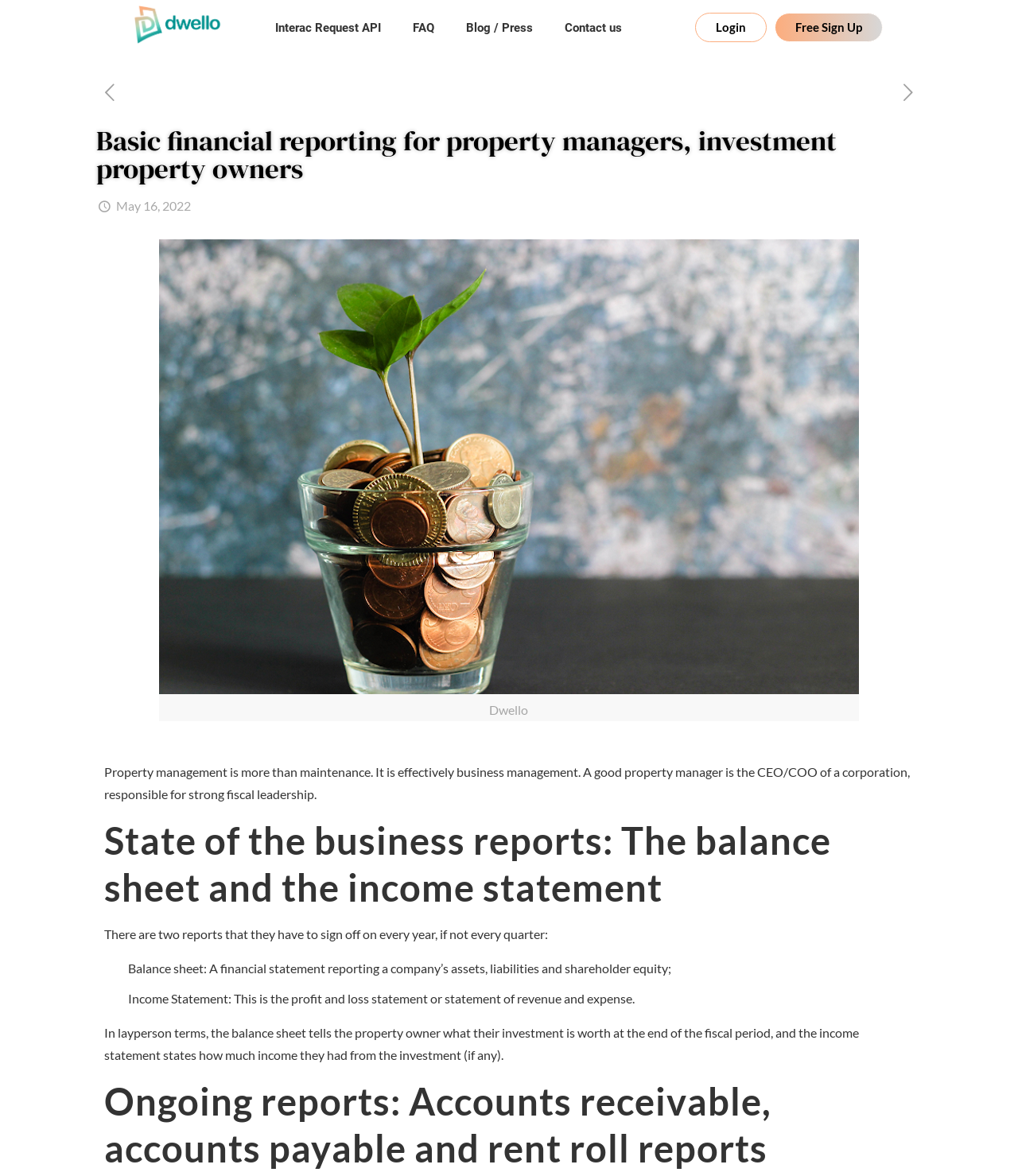What are the two reports that a property manager signs off on?
Please look at the screenshot and answer in one word or a short phrase.

Balance sheet and income statement